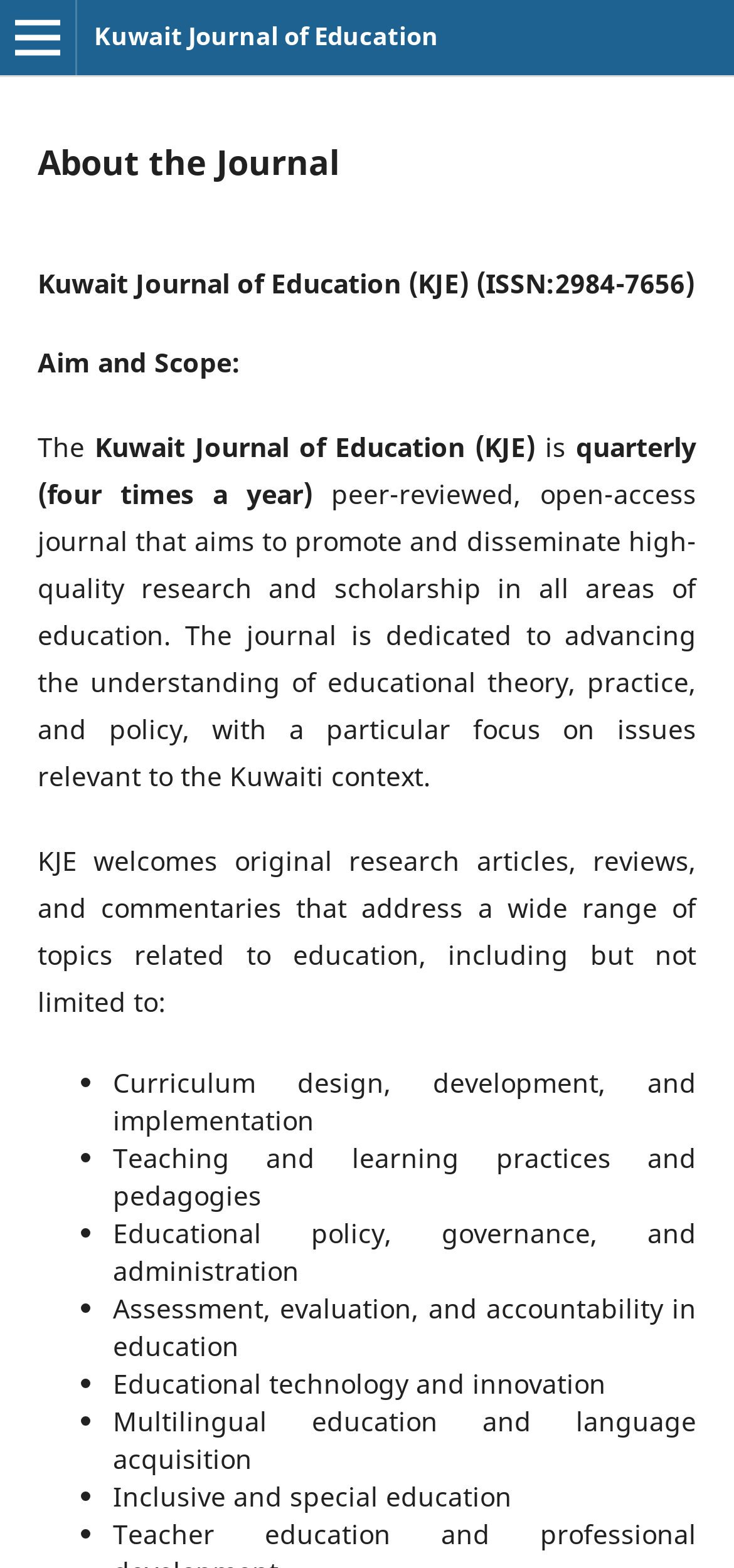Provide the bounding box coordinates, formatted as (top-left x, top-left y, bottom-right x, bottom-right y), with all values being floating point numbers between 0 and 1. Identify the bounding box of the UI element that matches the description: Blogs.ed terms & conditions

None